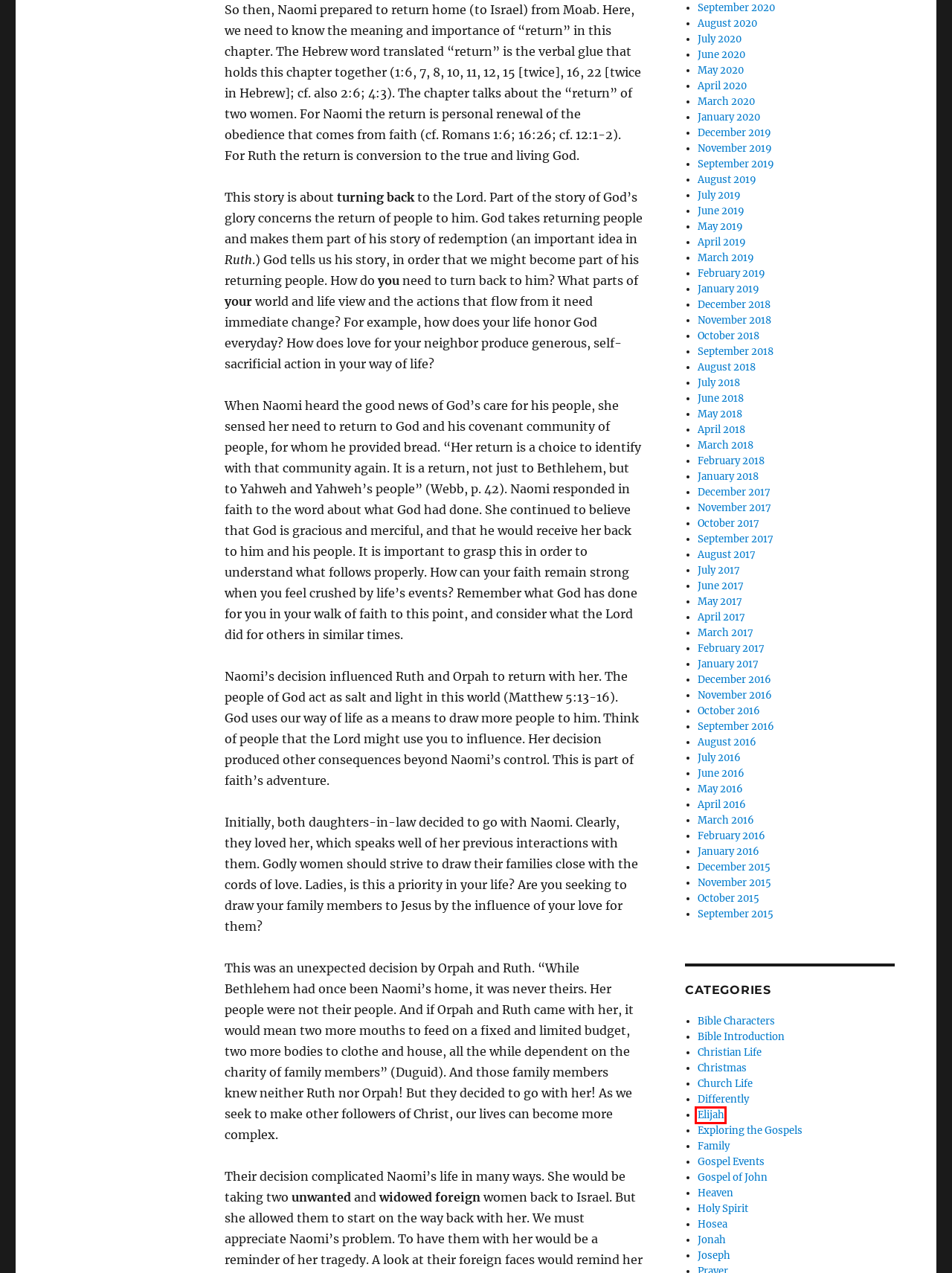You have a screenshot of a webpage where a red bounding box highlights a specific UI element. Identify the description that best matches the resulting webpage after the highlighted element is clicked. The choices are:
A. January 2020 – The Words Of David C. Frampton
B. September 2019 – The Words Of David C. Frampton
C. Holy Spirit – The Words Of David C. Frampton
D. October 2017 – The Words Of David C. Frampton
E. November 2017 – The Words Of David C. Frampton
F. Elijah – The Words Of David C. Frampton
G. January 2019 – The Words Of David C. Frampton
H. October 2018 – The Words Of David C. Frampton

F